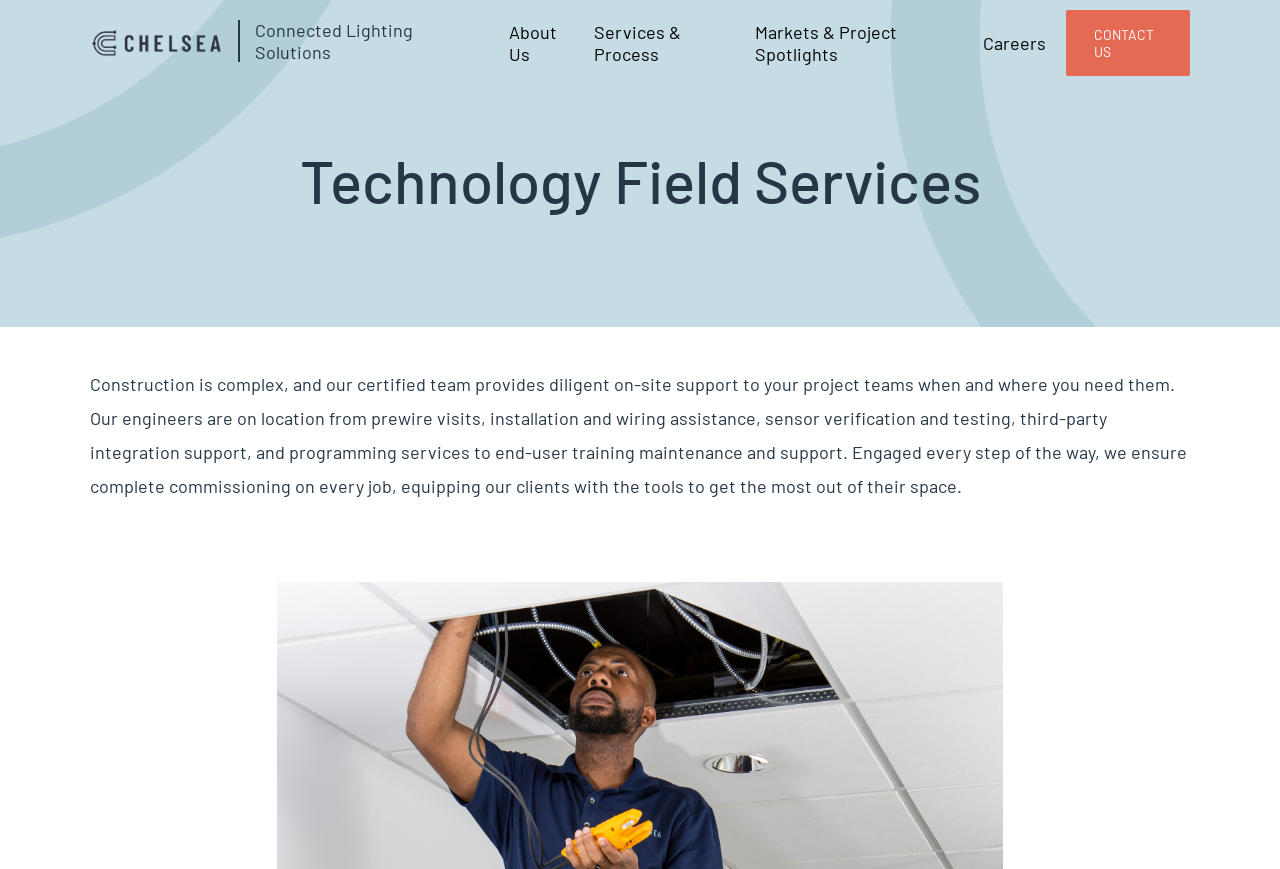Identify the bounding box coordinates for the UI element mentioned here: "Services & Process". Provide the coordinates as four float values between 0 and 1, i.e., [left, top, right, bottom].

[0.464, 0.024, 0.574, 0.075]